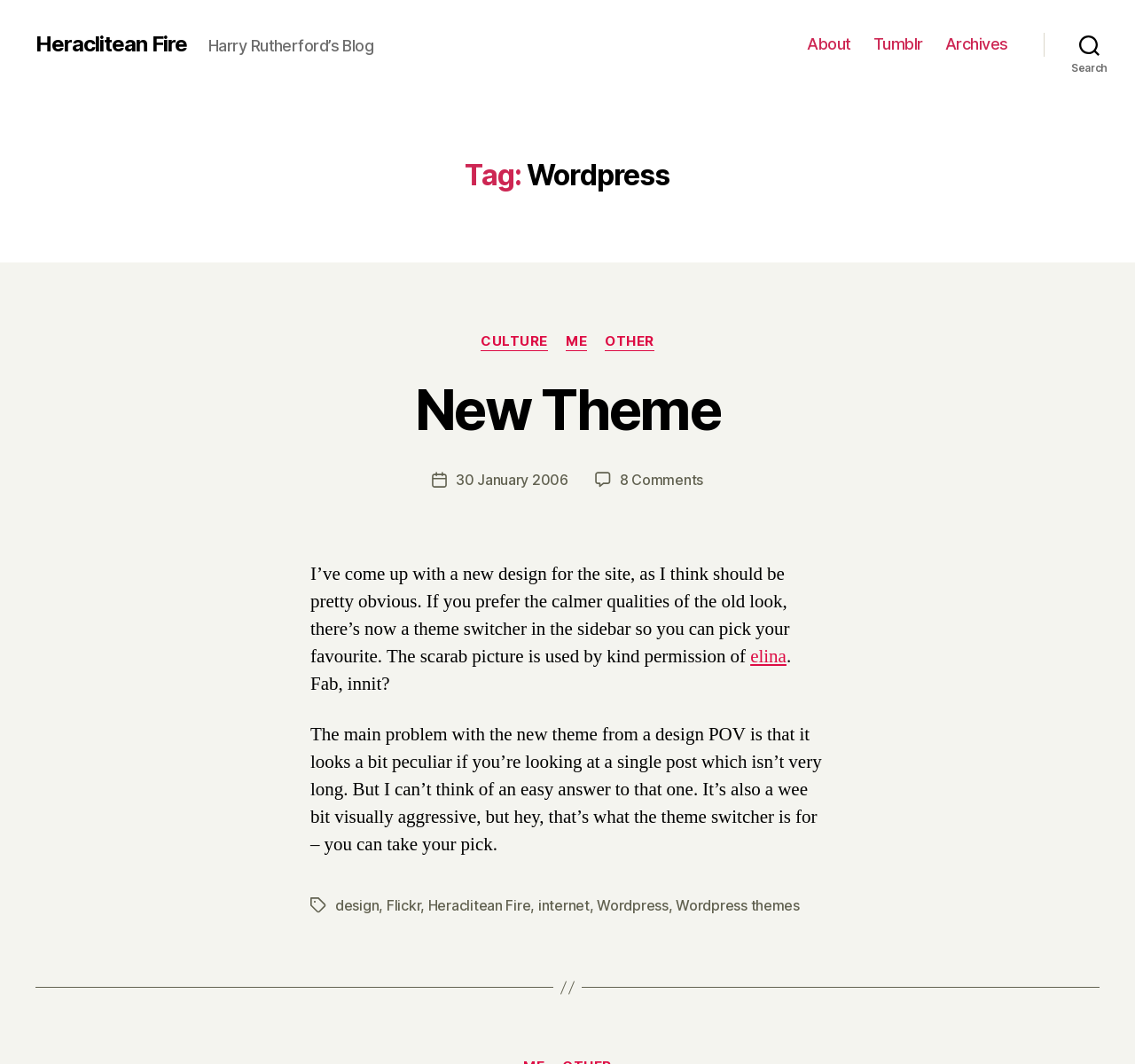Determine the bounding box coordinates of the clickable region to follow the instruction: "Search for something".

[0.92, 0.023, 1.0, 0.06]